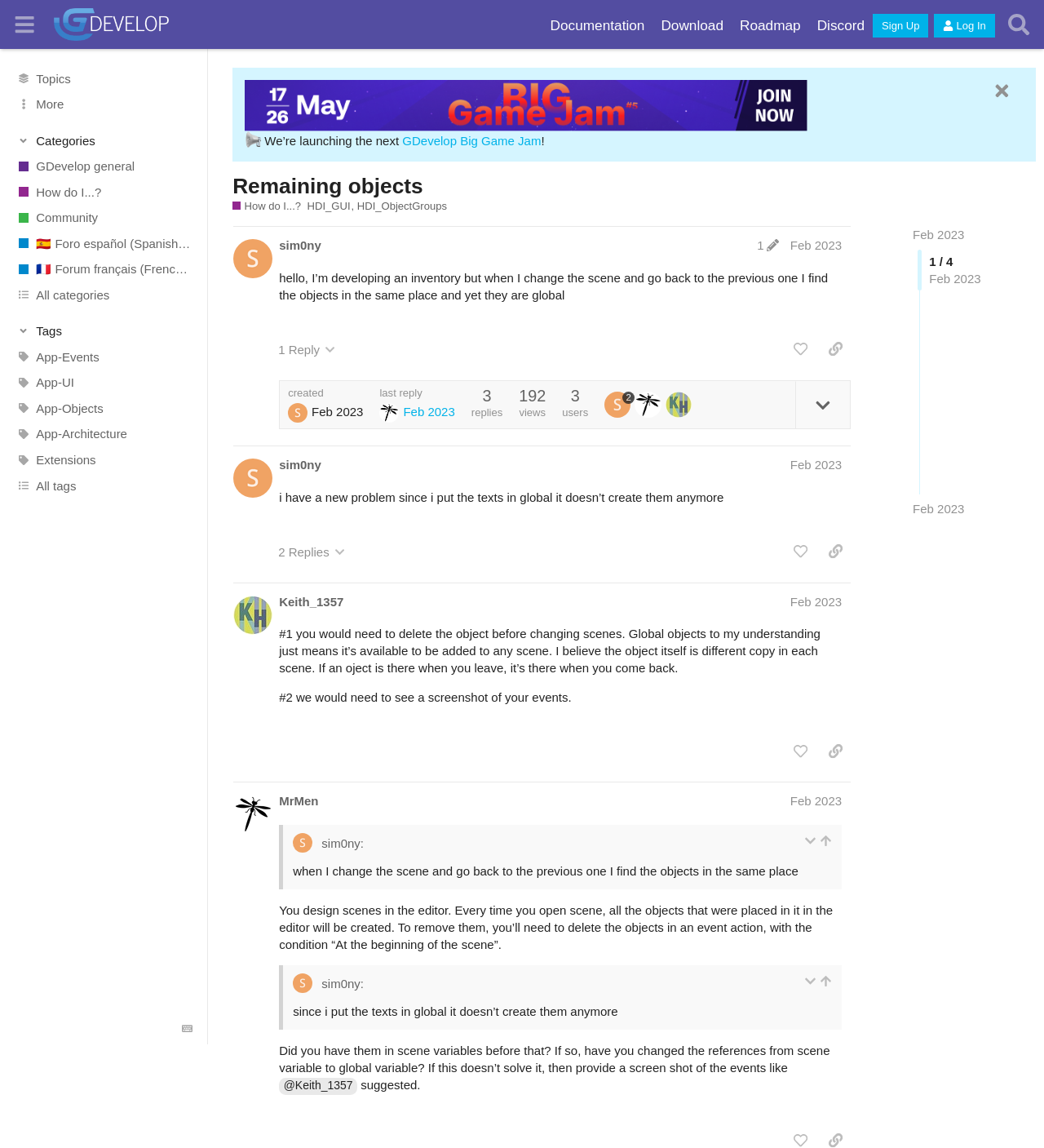For the element described, predict the bounding box coordinates as (top-left x, top-left y, bottom-right x, bottom-right y). All values should be between 0 and 1. Element description: title="MrMen"

[0.608, 0.341, 0.637, 0.364]